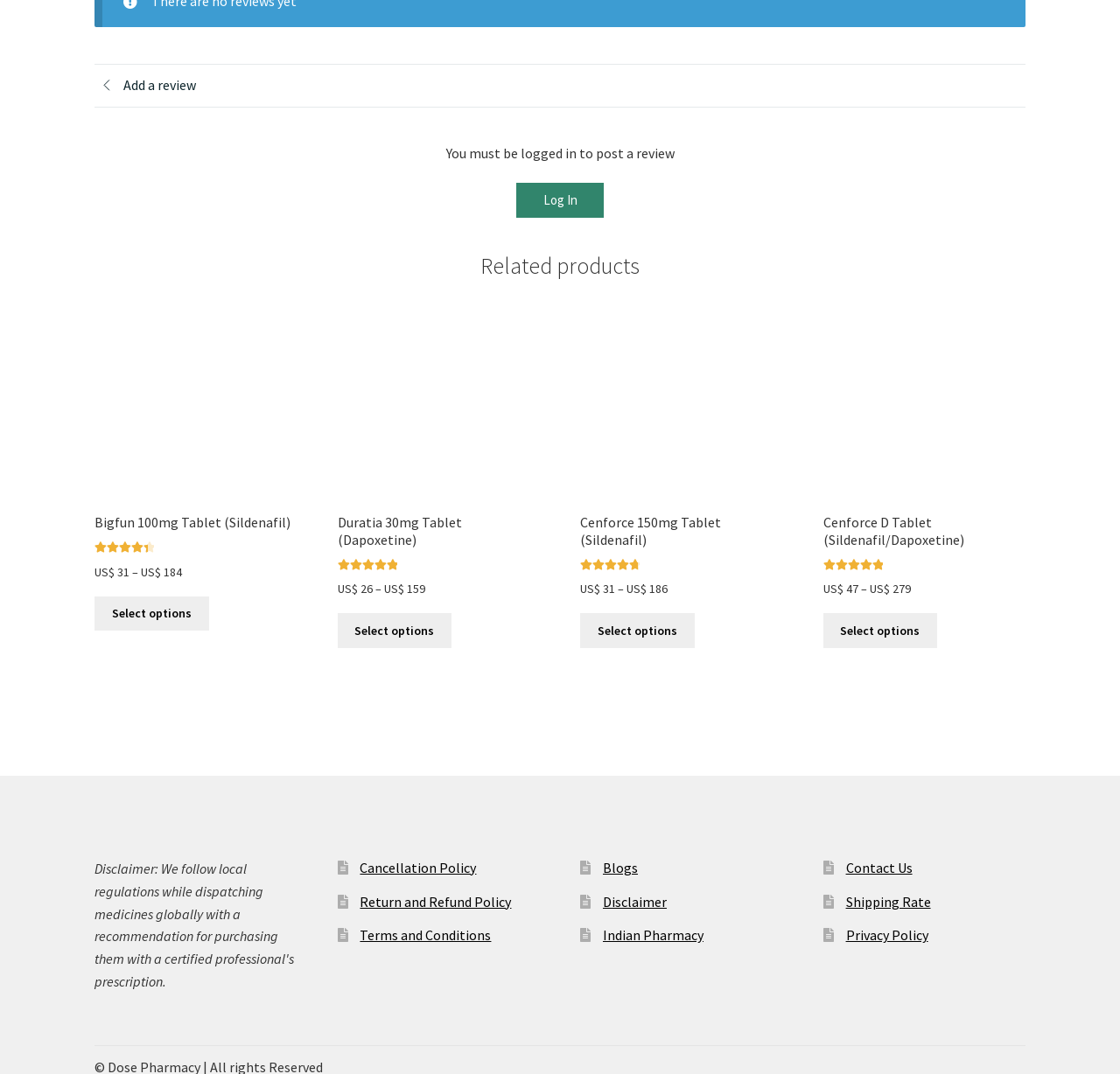Given the description "Select options", provide the bounding box coordinates of the corresponding UI element.

[0.518, 0.571, 0.62, 0.603]